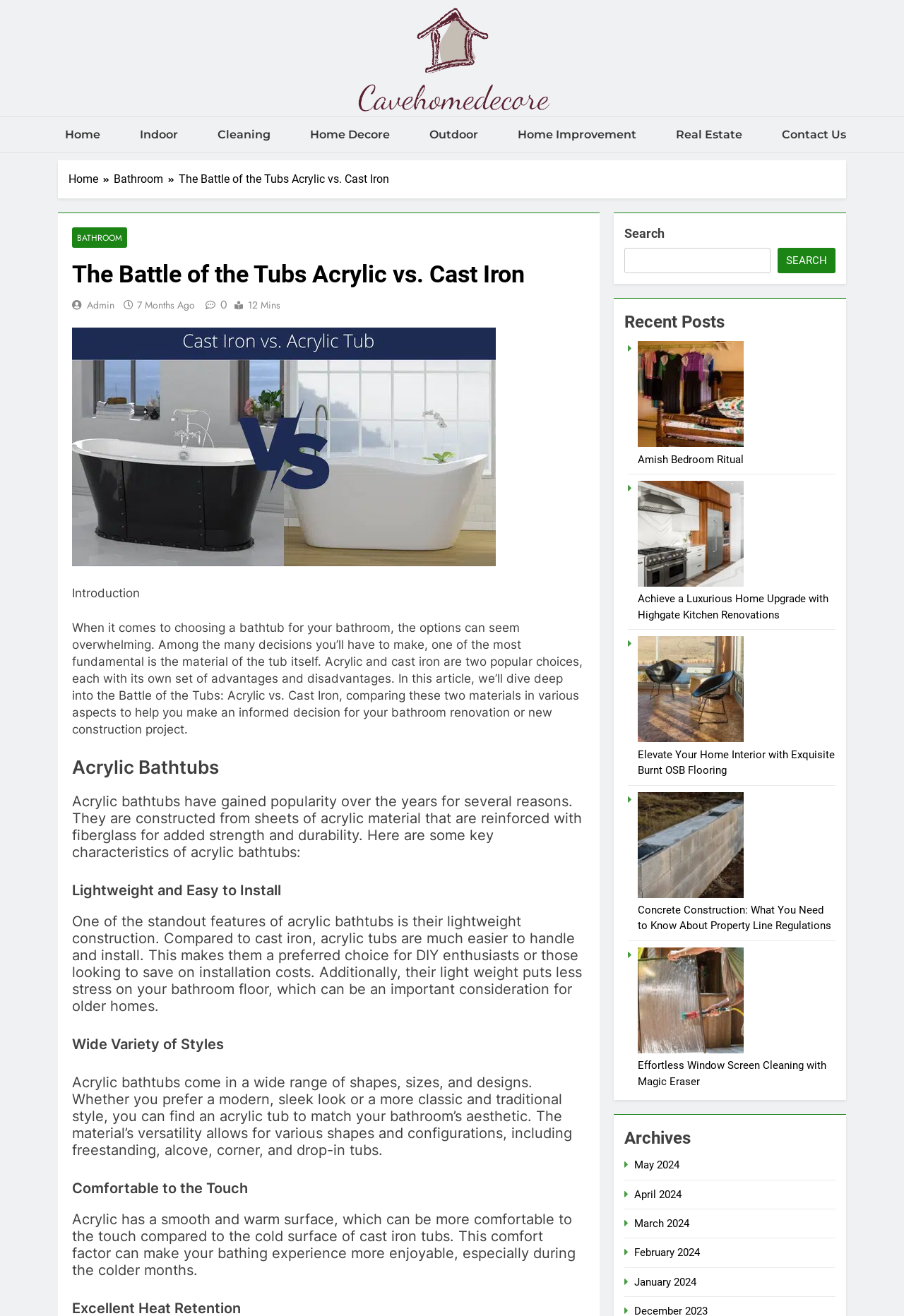Locate the bounding box coordinates of the clickable region necessary to complete the following instruction: "Visit Facebook page". Provide the coordinates in the format of four float numbers between 0 and 1, i.e., [left, top, right, bottom].

None